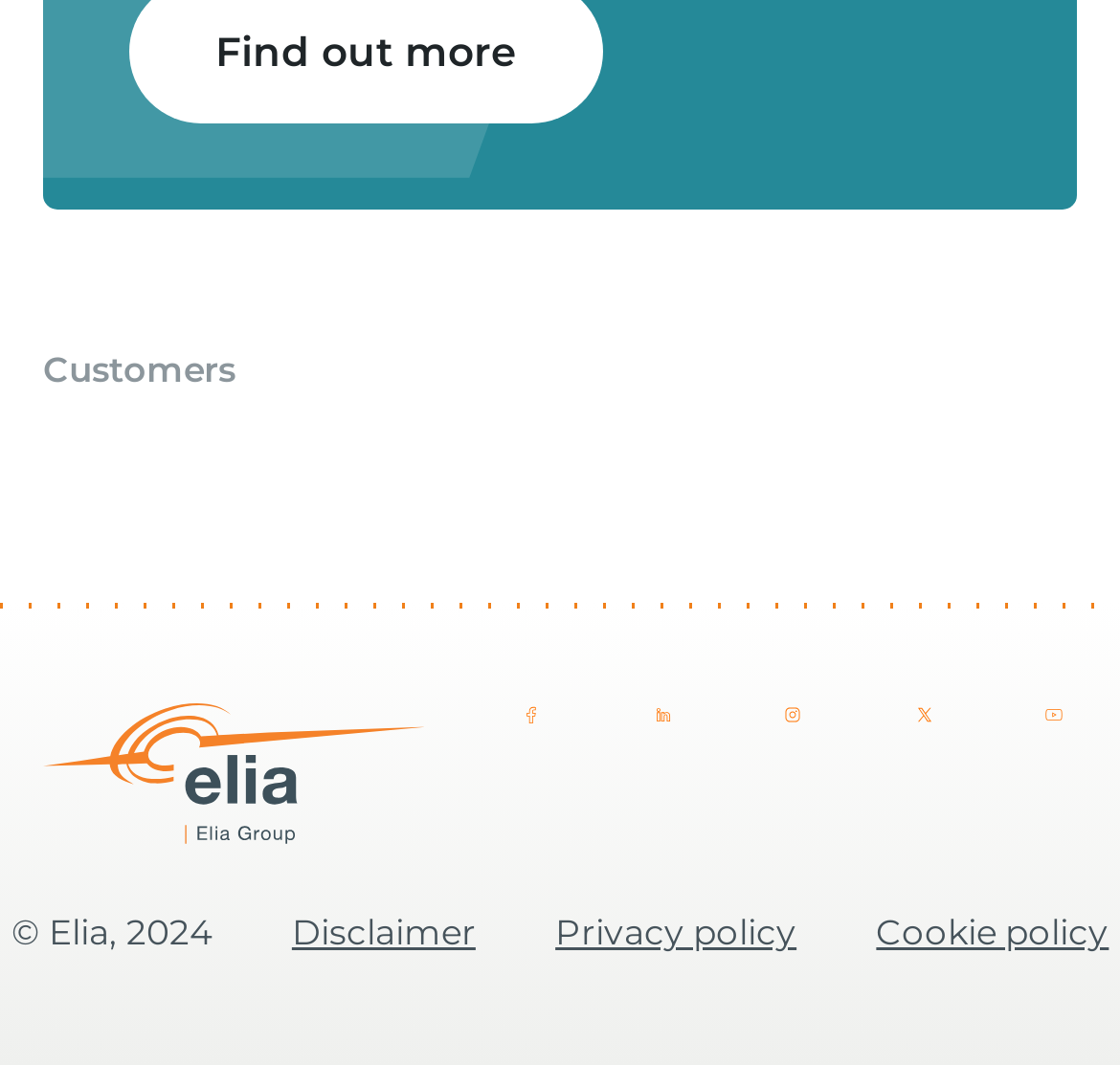Please identify the bounding box coordinates of the area that needs to be clicked to fulfill the following instruction: "View Youtube channel."

[0.932, 0.66, 0.952, 0.681]